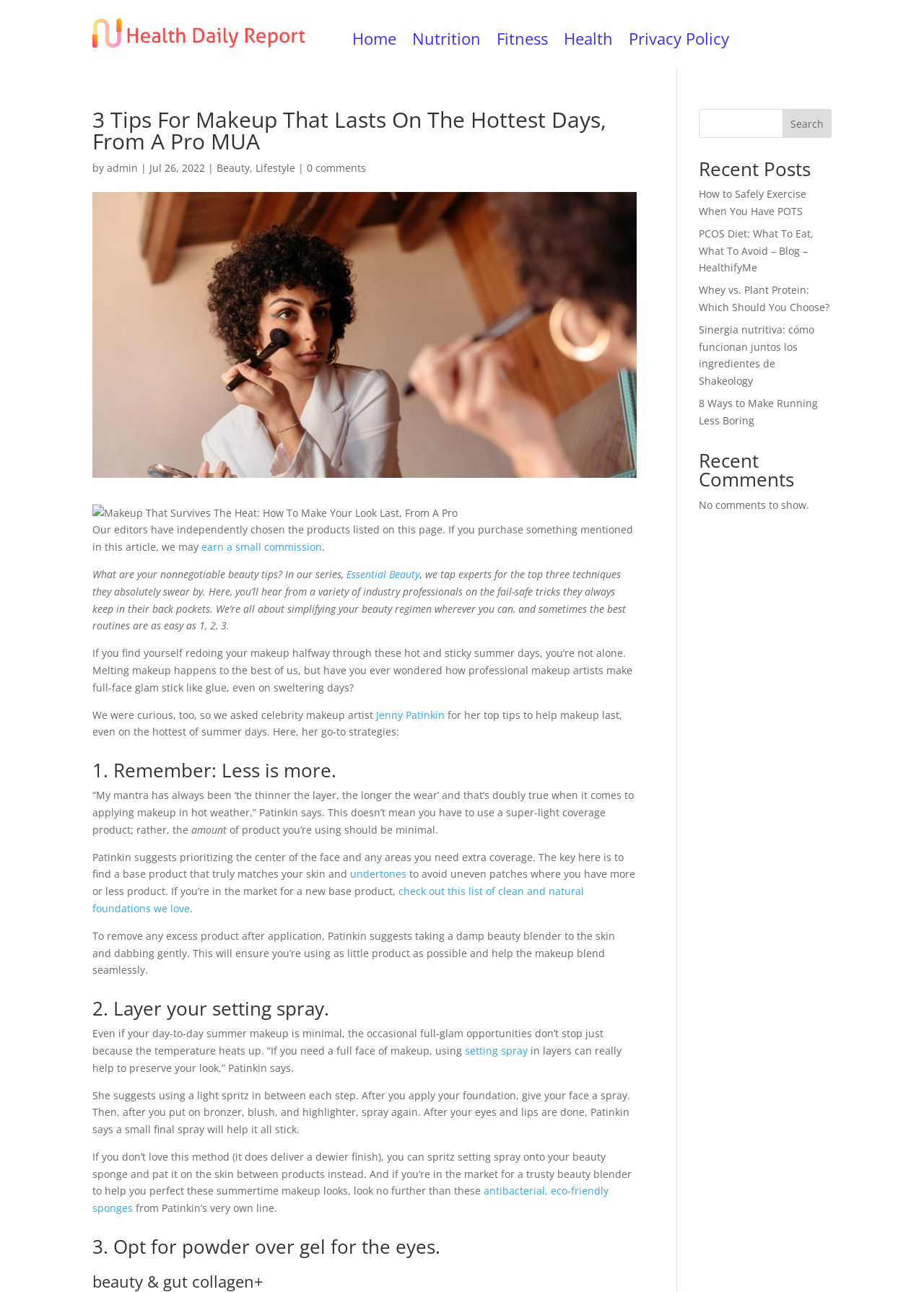Extract the primary header of the webpage and generate its text.

3 Tips For Makeup That Lasts On The Hottest Days, From A Pro MUA